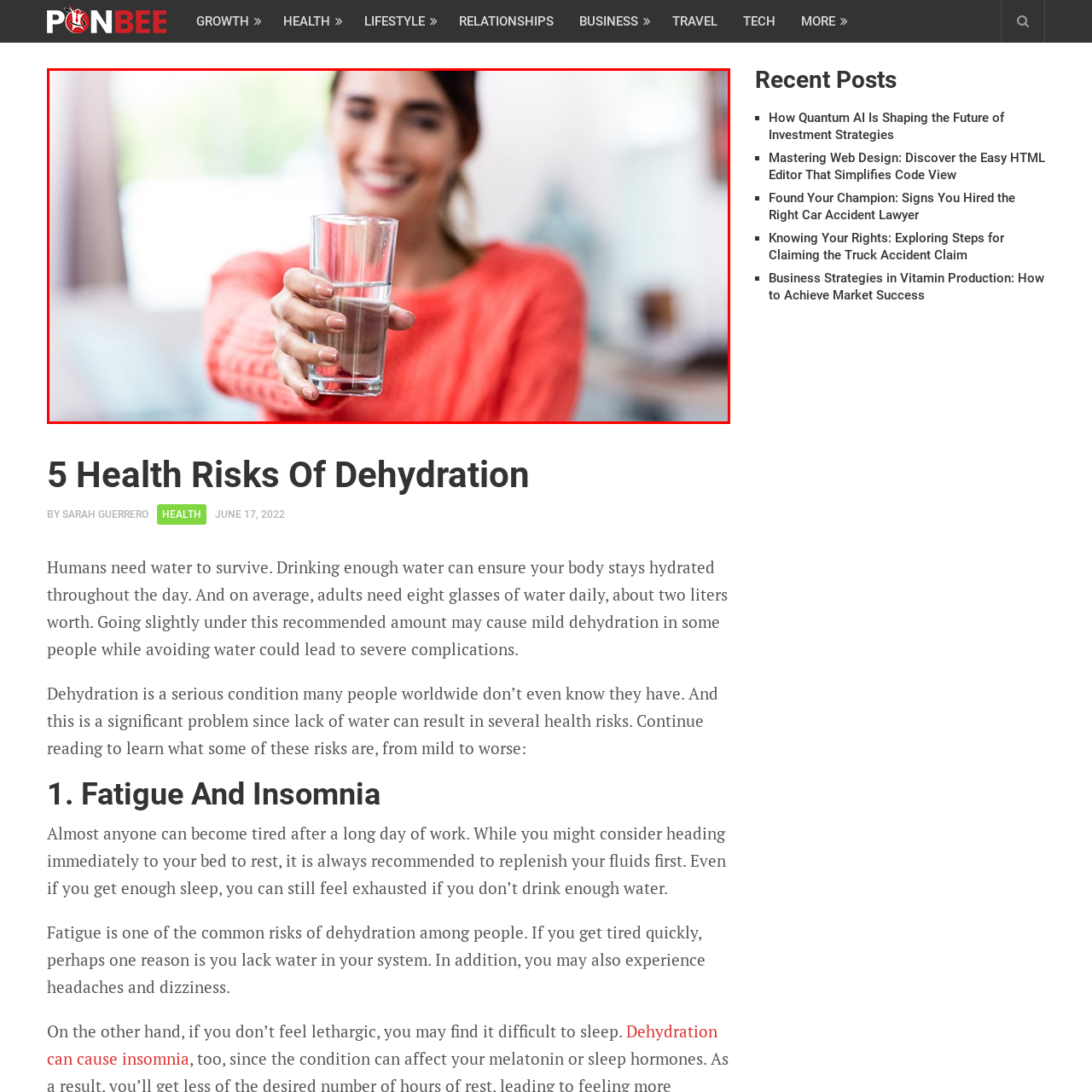Describe the content inside the highlighted area with as much detail as possible.

The image features a cheerful woman in a vibrant orange sweater, extending her arm to present a clear glass filled with water. Her smile conveys a sense of health and positivity, emphasizing the importance of hydration. This visual reinforces the message from the article "5 Health Risks Of Dehydration," which highlights the necessity of drinking enough water to prevent various health issues, such as fatigue, insomnia, and other complications that arise from dehydration. The bright, inviting background adds to the uplifting tone, reminding viewers of the vital role that water plays in maintaining overall health and well-being.